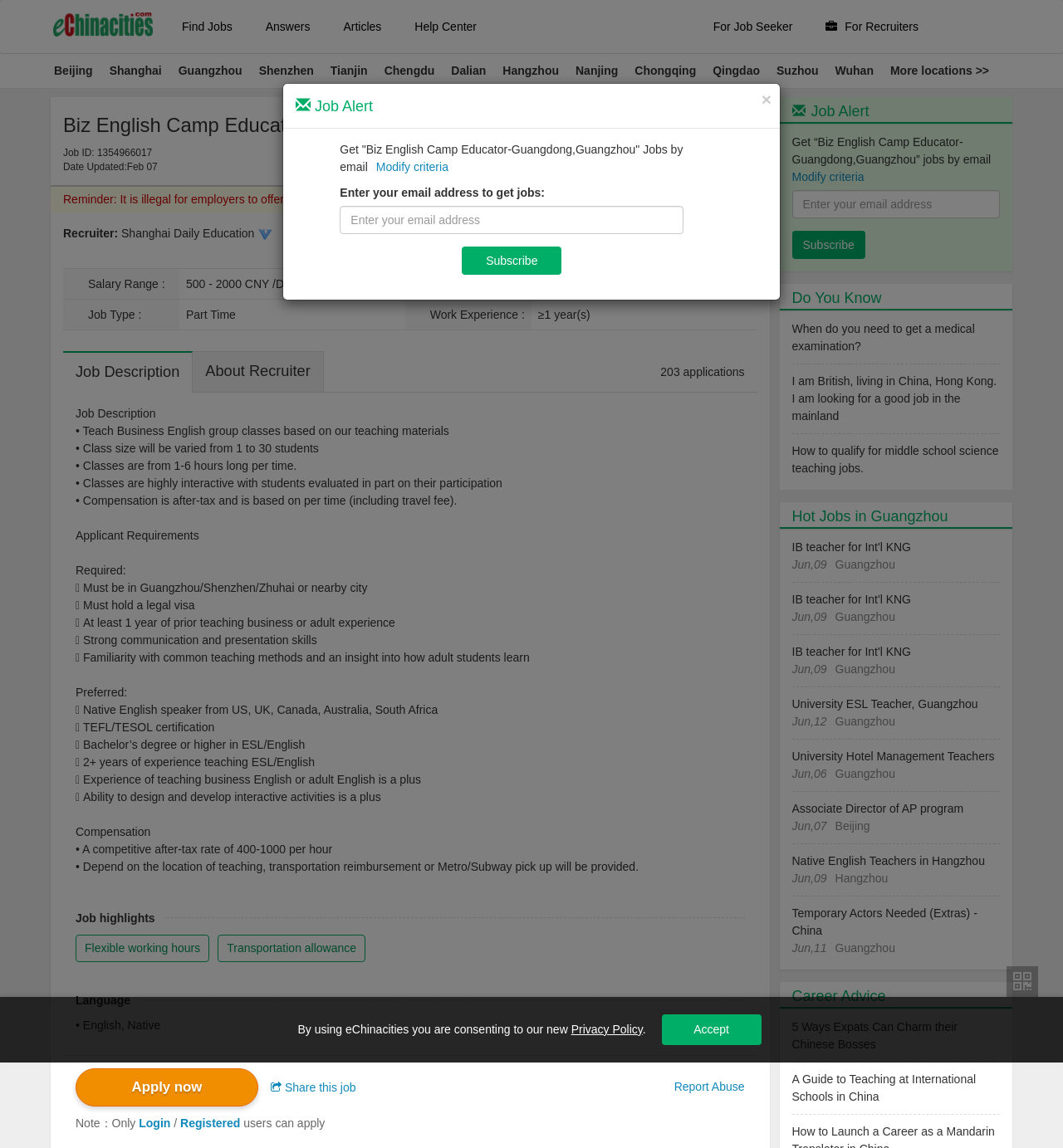Using the element description: "Editor", determine the bounding box coordinates for the specified UI element. The coordinates should be four float numbers between 0 and 1, [left, top, right, bottom].

None